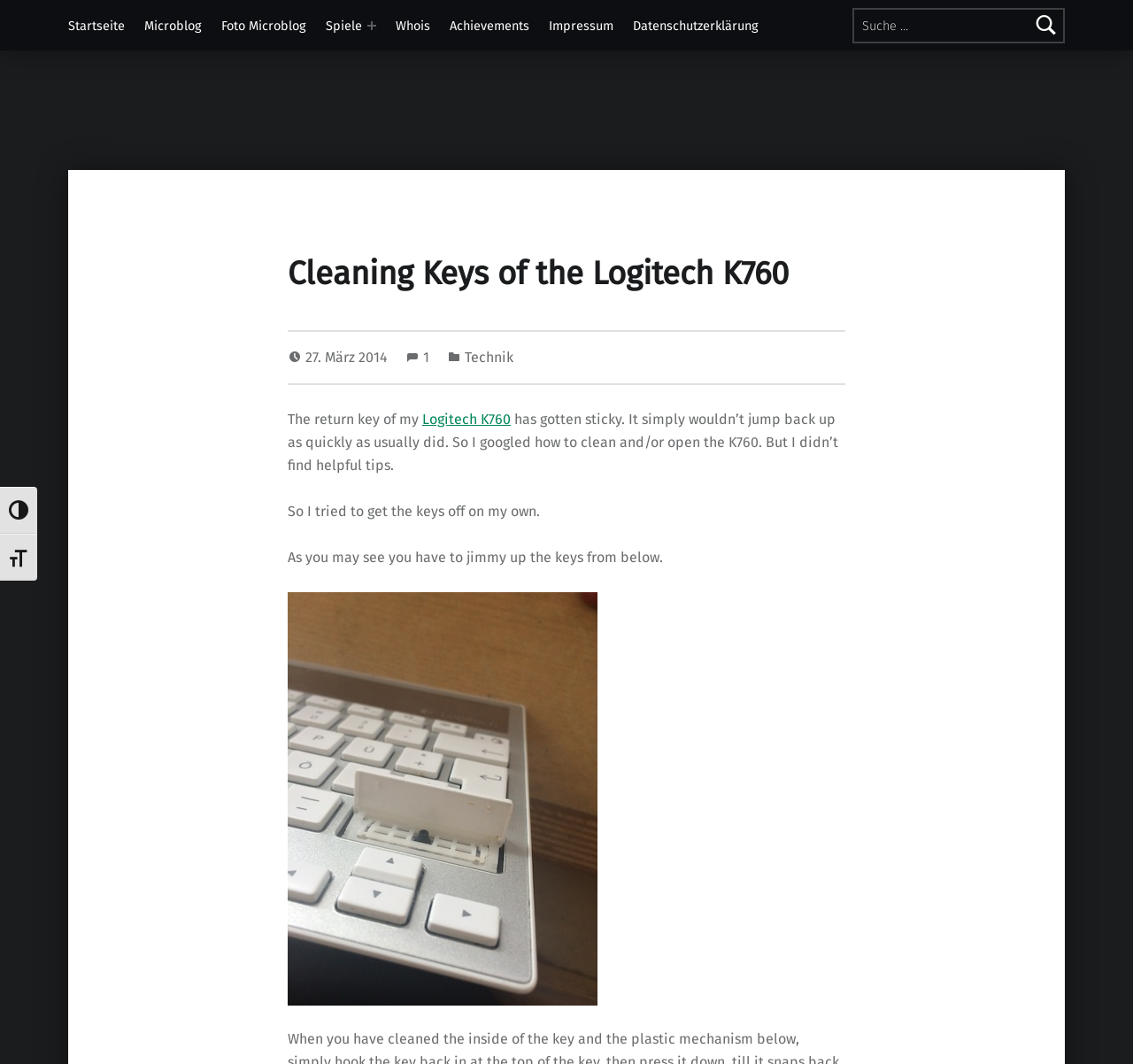Give a detailed explanation of the elements present on the webpage.

This webpage is about cleaning the keys of a Logitech K760 keyboard. At the top, there are two buttons for switching to high contrast and increasing font size. Below them, a navigation menu spans across the page, containing a search bar with a search button on the right. The menu also includes links to various sections, such as the homepage, microblog, photo microblog, games, and more.

On the left side, there is a link to the website's title, "gendalus", and a brief description of the website's themes, including Gothic, Metal, Electro, and feminist thoughts. The main content area has a heading that reads "Cleaning Keys of the Logitech K760". Below the heading, there is a paragraph of text describing the issue with the return key and the author's attempt to find solutions online.

The text is accompanied by an image of an opened shift key, which is still hooked in at the top. The image takes up a significant portion of the page. At the bottom, there is a footer section with links to the post's date, comments, and categories.